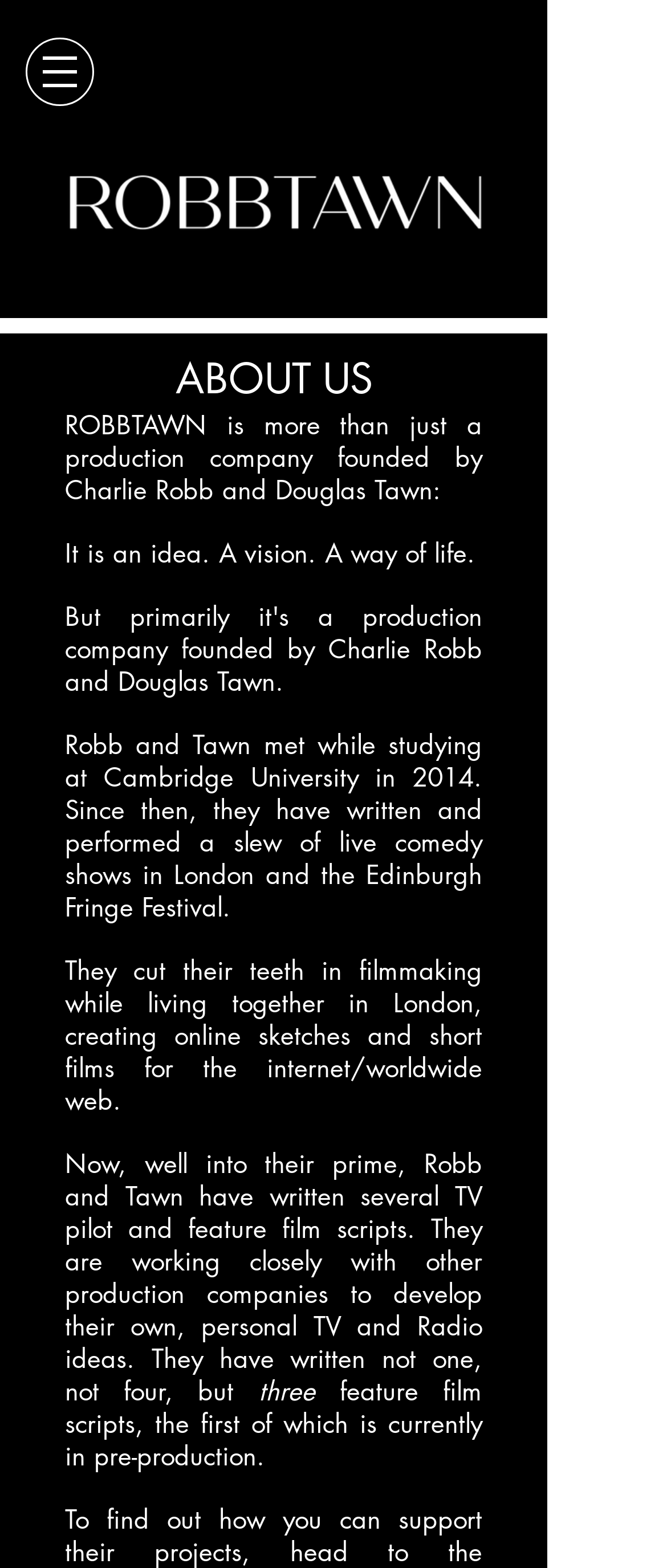What is the name of the production company?
Give a single word or phrase as your answer by examining the image.

ROBBTAWN